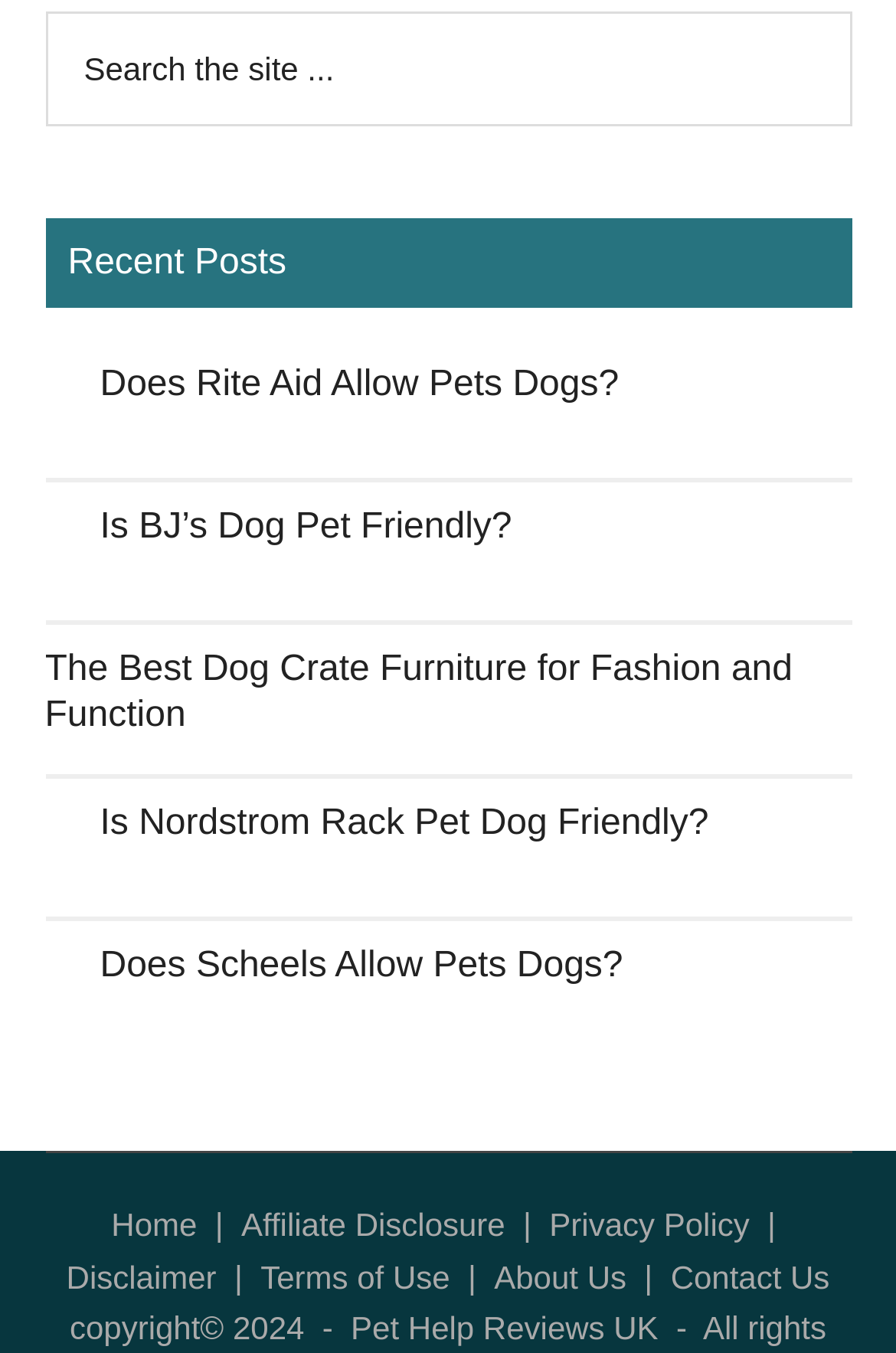Give a one-word or short phrase answer to this question: 
What is the name of the website?

Pet Help Reviews UK